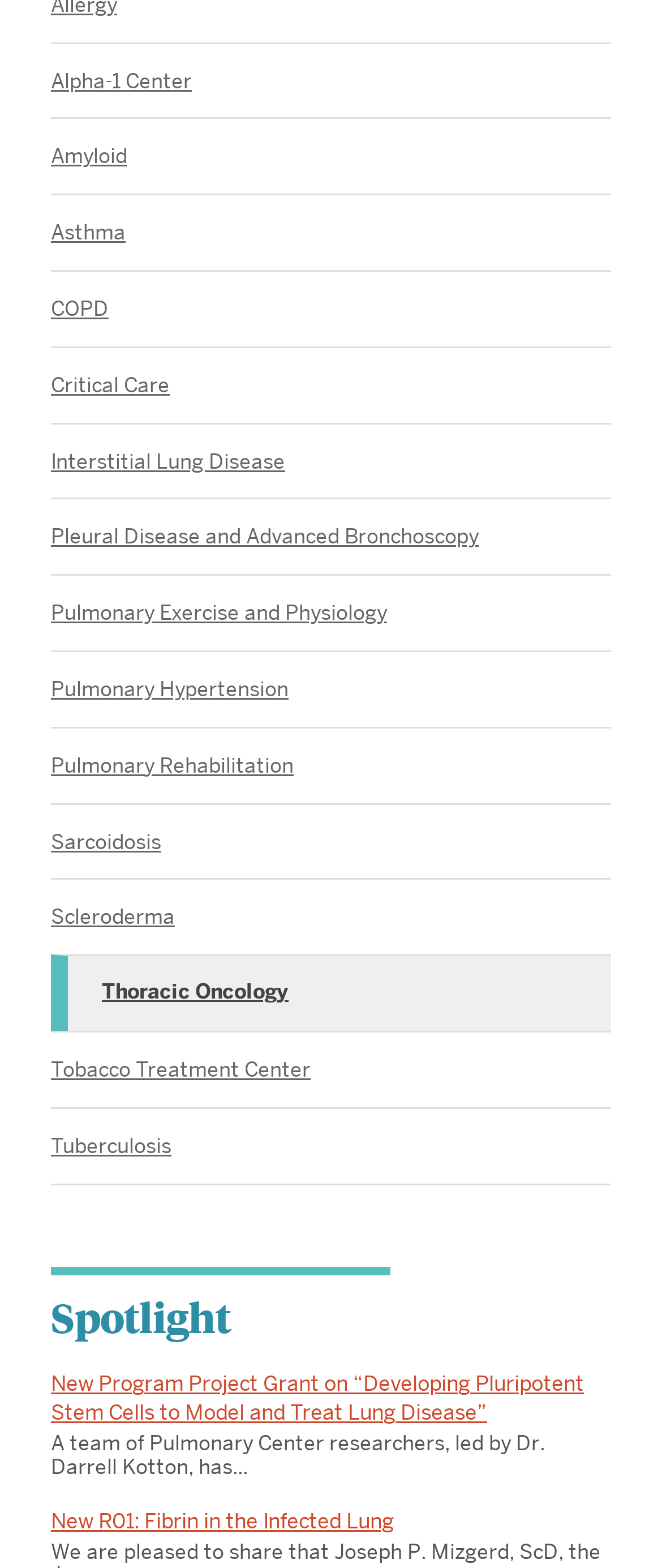Bounding box coordinates should be provided in the format (top-left x, top-left y, bottom-right x, bottom-right y) with all values between 0 and 1. Identify the bounding box for this UI element: Interstitial Lung Disease

[0.077, 0.27, 0.923, 0.318]